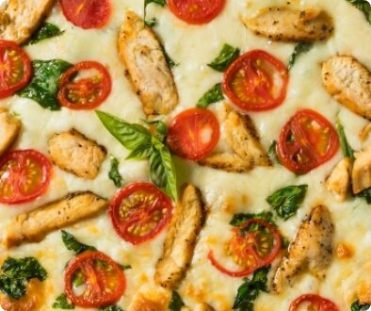What type of sauce is used on the pizza?
Refer to the screenshot and answer in one word or phrase.

Alfredo